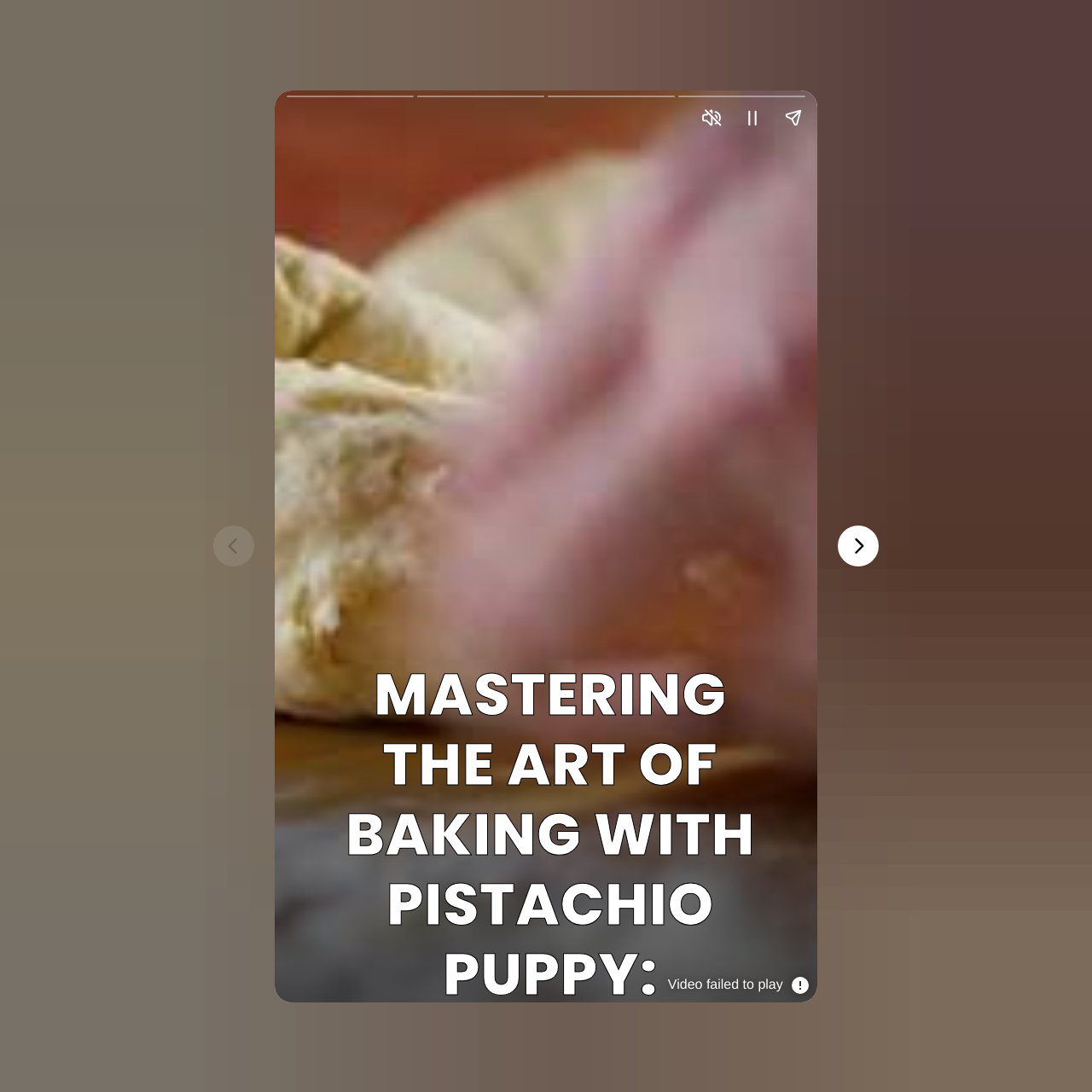Create a detailed description of the webpage's content and layout.

The webpage is about Mastering the Art of Baking with Pistachio Puppy, featuring delicious desserts and pastries. At the top, there is a title that spans across the page, taking up about half of the screen's width. Below the title, there is a canvas that occupies the entire screen, suggesting a video or interactive content.

On the top-right corner, there are three buttons: Unmute story, Pause story, and Share story, which are likely related to the video or interactive content. These buttons are positioned close to each other, with Unmute story being the leftmost and Share story being the rightmost.

At the bottom of the page, there are two navigation buttons: Previous page and Next page. The Previous page button is disabled, indicating that the user is on the first page. The Next page button is enabled, allowing the user to proceed to the next page.

Additionally, there is a static text "Video failed to play" located near the bottom of the page, which may indicate an error or issue with the video content.